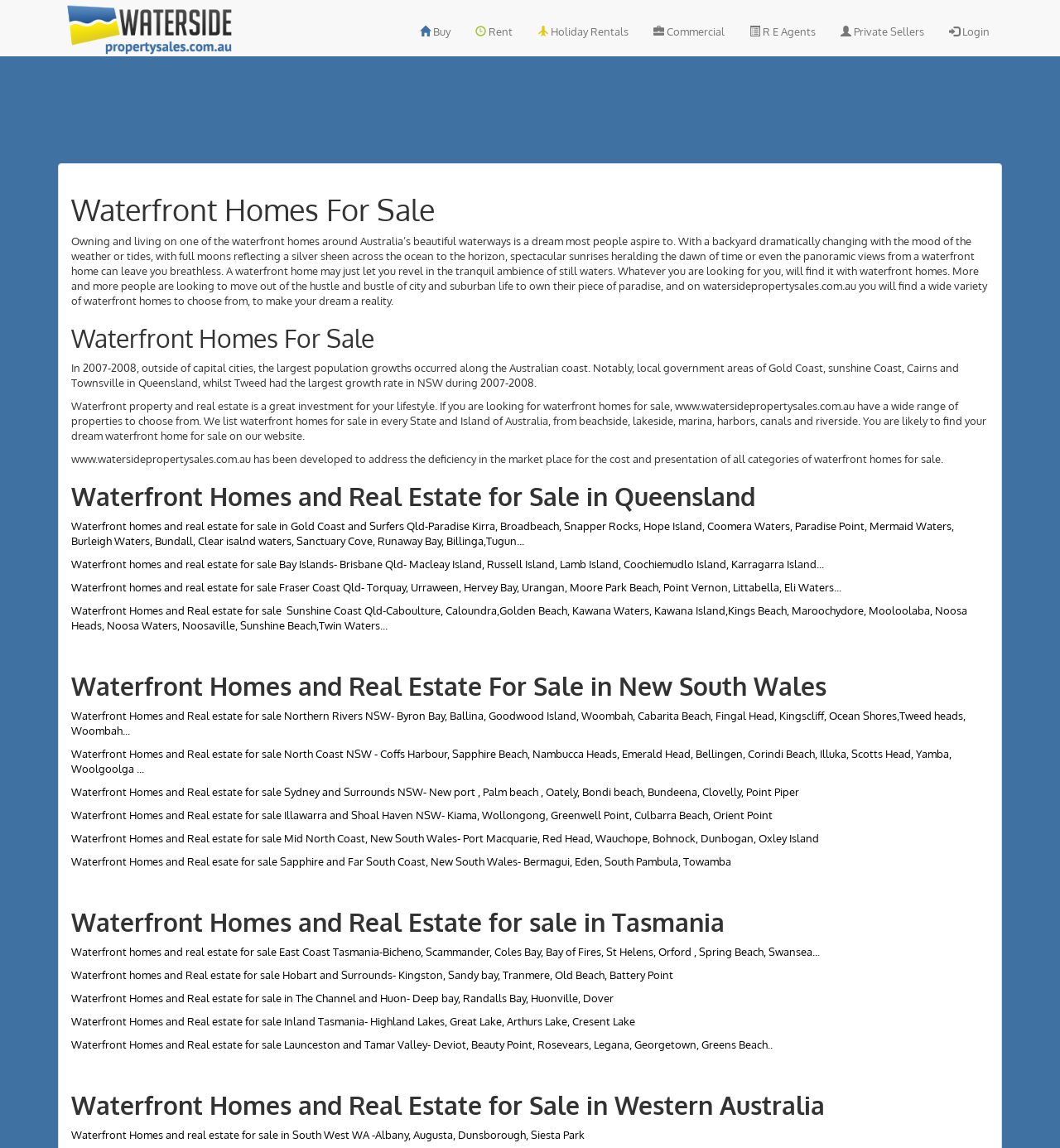Find the bounding box of the UI element described as follows: "Buy".

[0.384, 0.009, 0.437, 0.045]